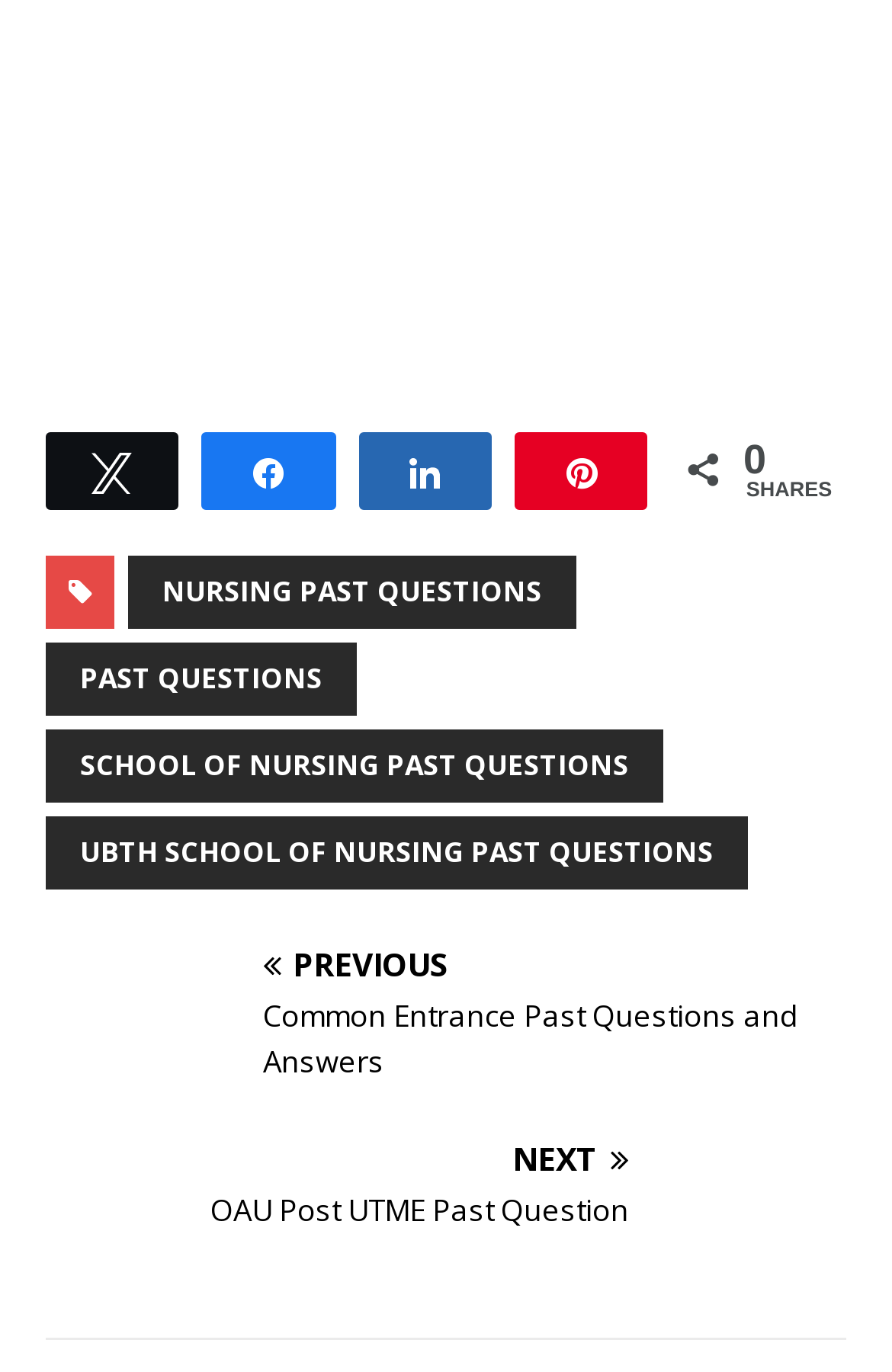Please respond to the question with a concise word or phrase:
How many images are associated with 'English Past Question 2021'?

2